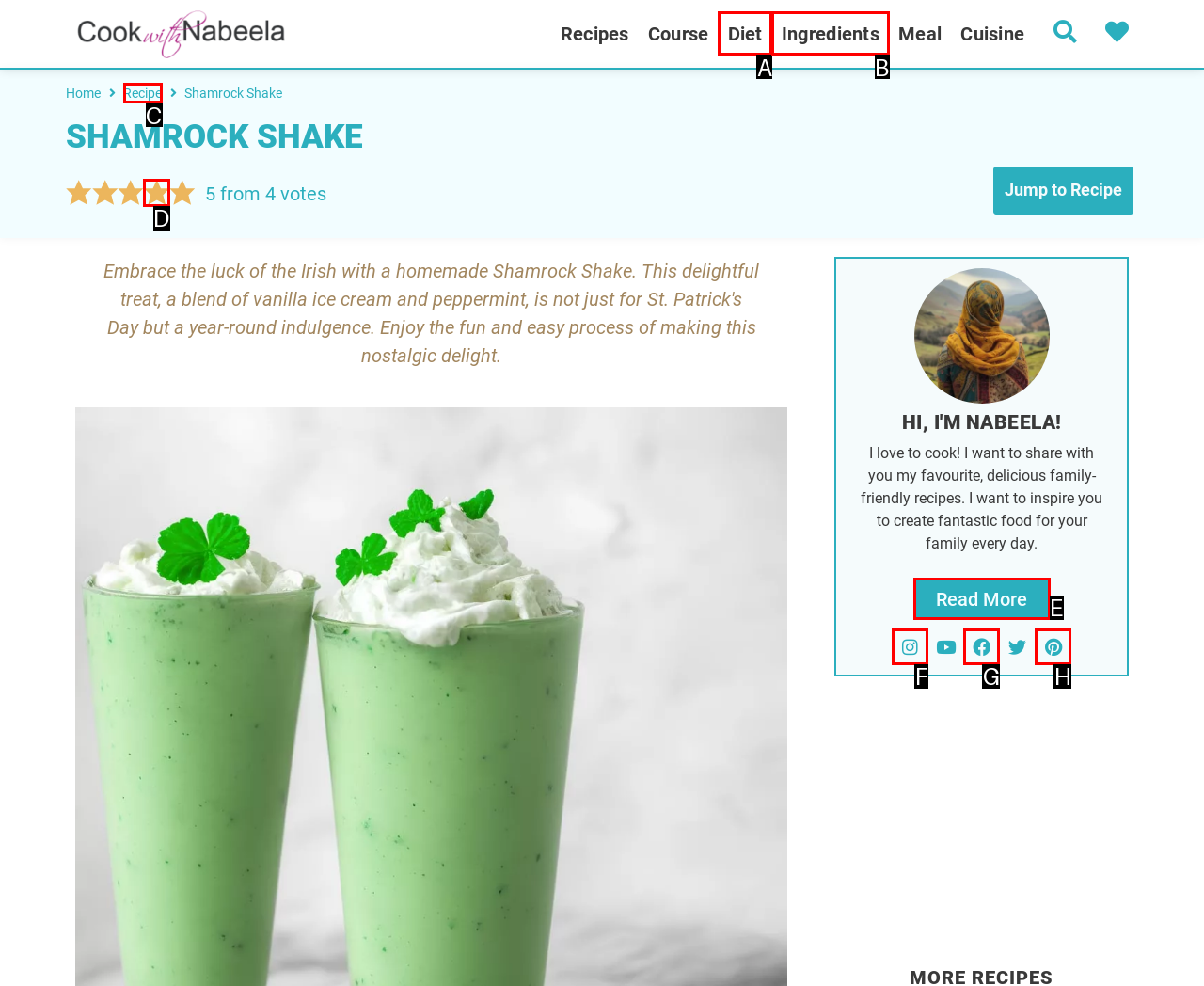Given the element description: Facebook
Pick the letter of the correct option from the list.

G